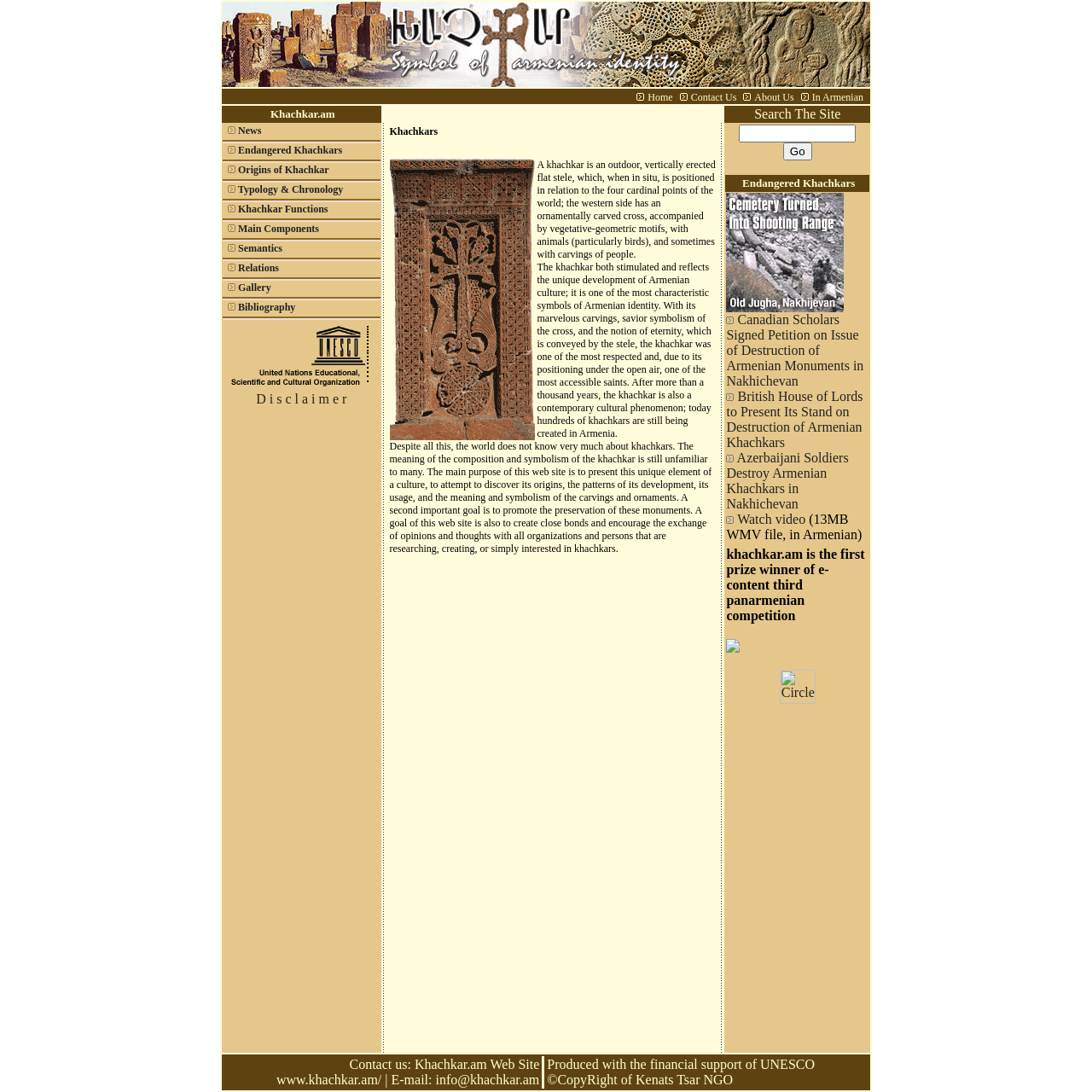Locate the bounding box coordinates of the clickable region necessary to complete the following instruction: "Search the site". Provide the coordinates in the format of four float numbers between 0 and 1, i.e., [left, top, right, bottom].

[0.664, 0.097, 0.797, 0.112]